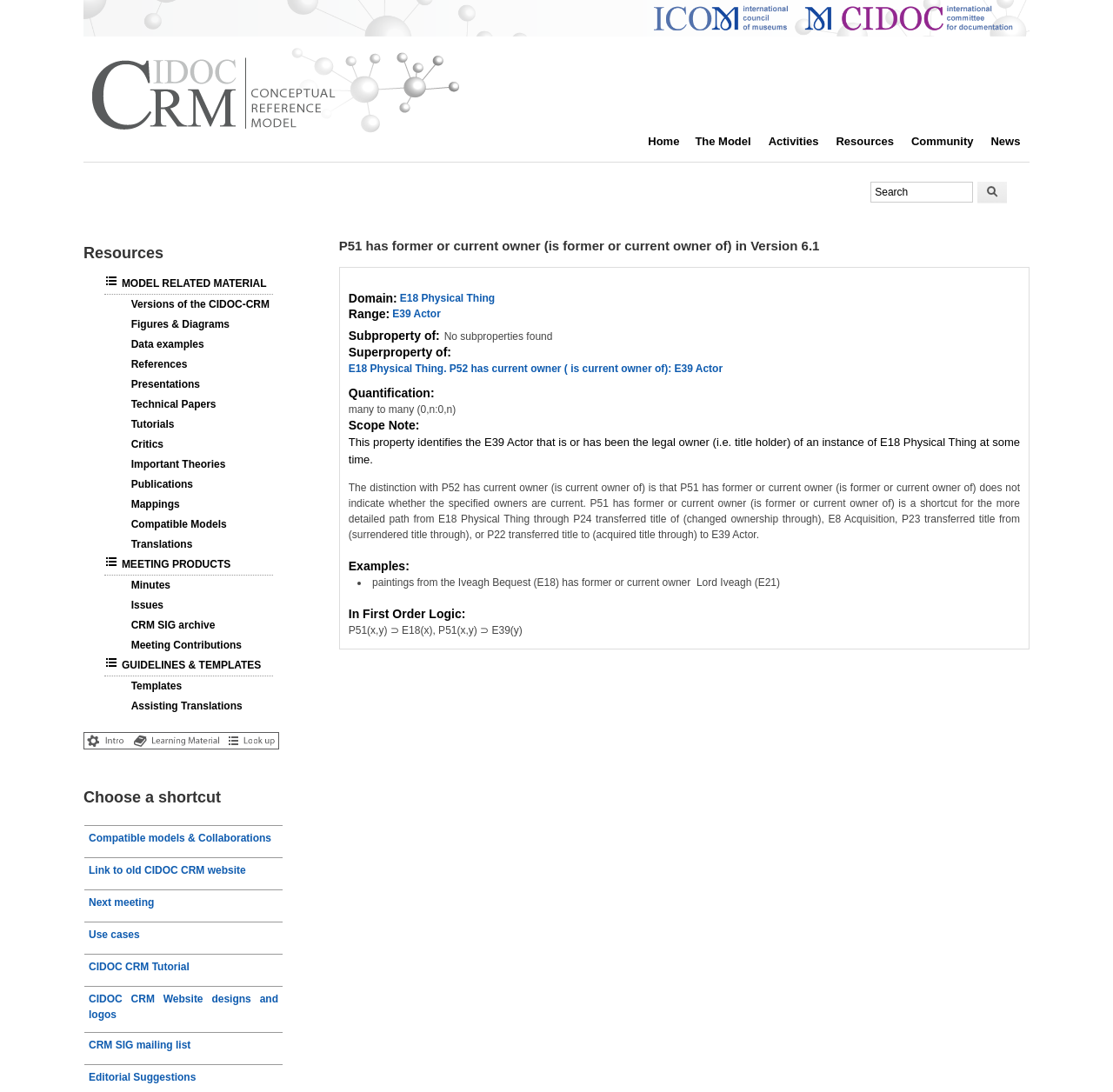Please identify the bounding box coordinates for the region that you need to click to follow this instruction: "Read about P51 has former or current owner".

[0.305, 0.218, 0.925, 0.233]